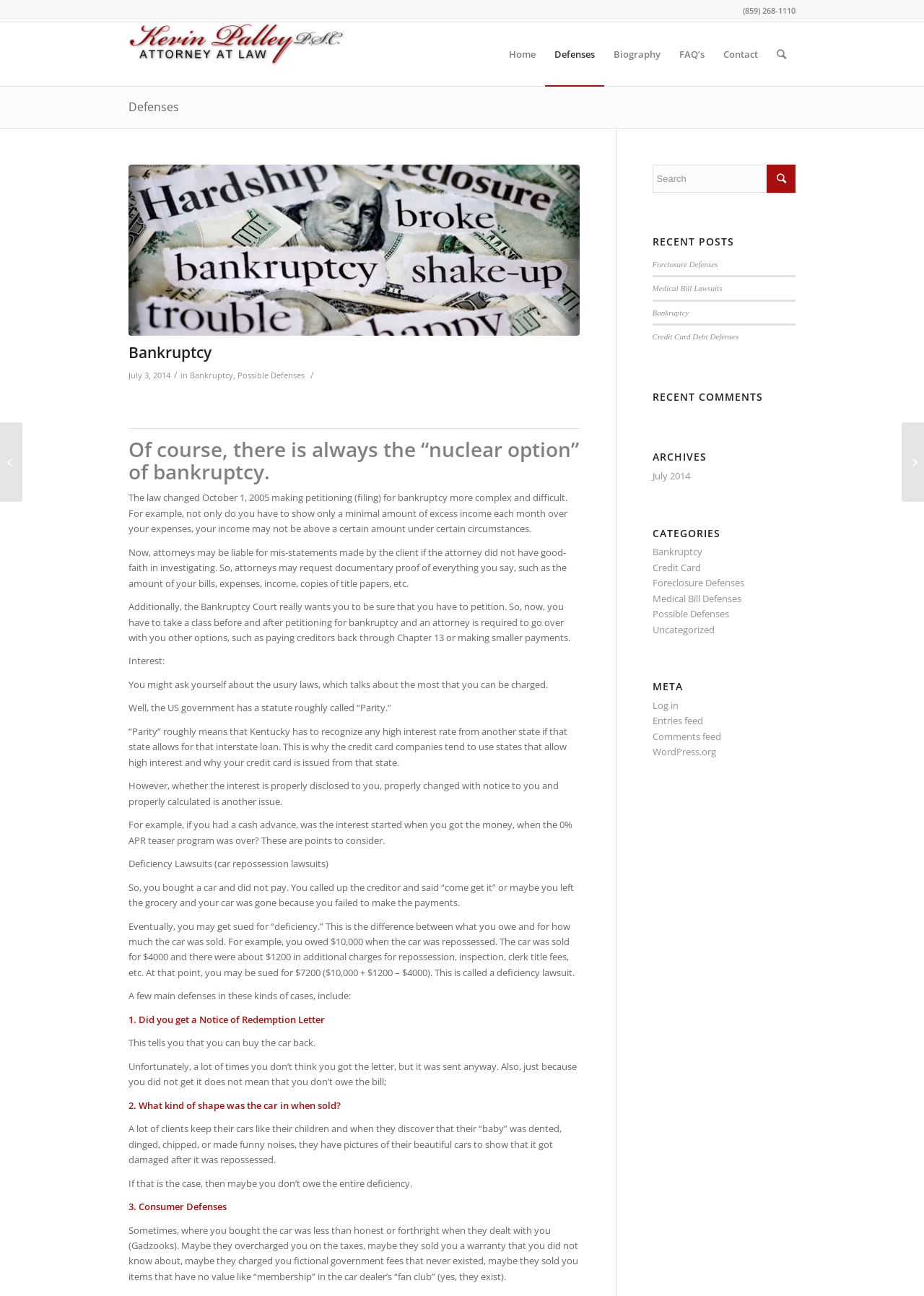Respond with a single word or phrase to the following question:
What is the purpose of the search button on the webpage?

To search the website